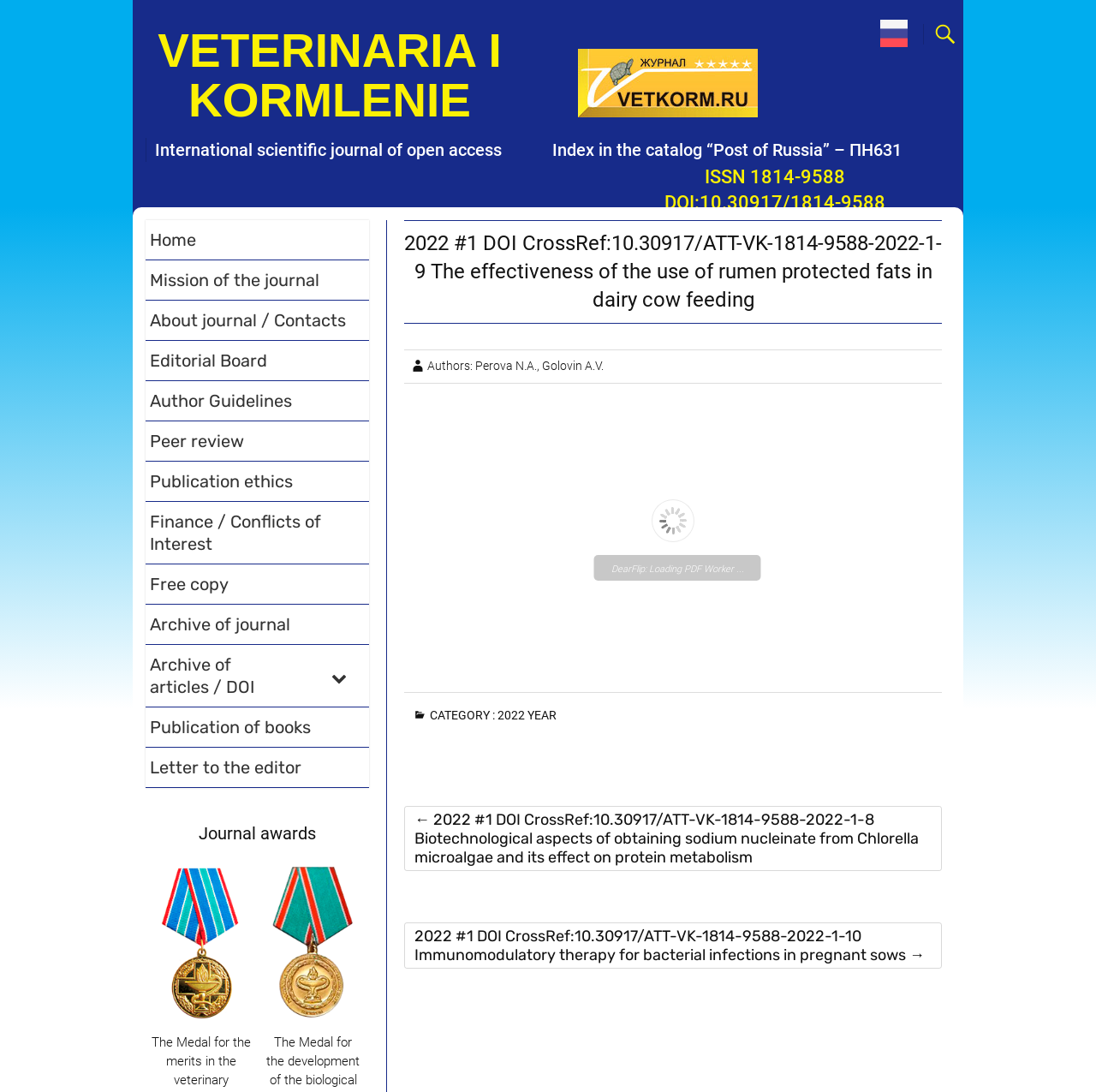Highlight the bounding box coordinates of the region I should click on to meet the following instruction: "Click the link to view the next article".

[0.369, 0.845, 0.859, 0.887]